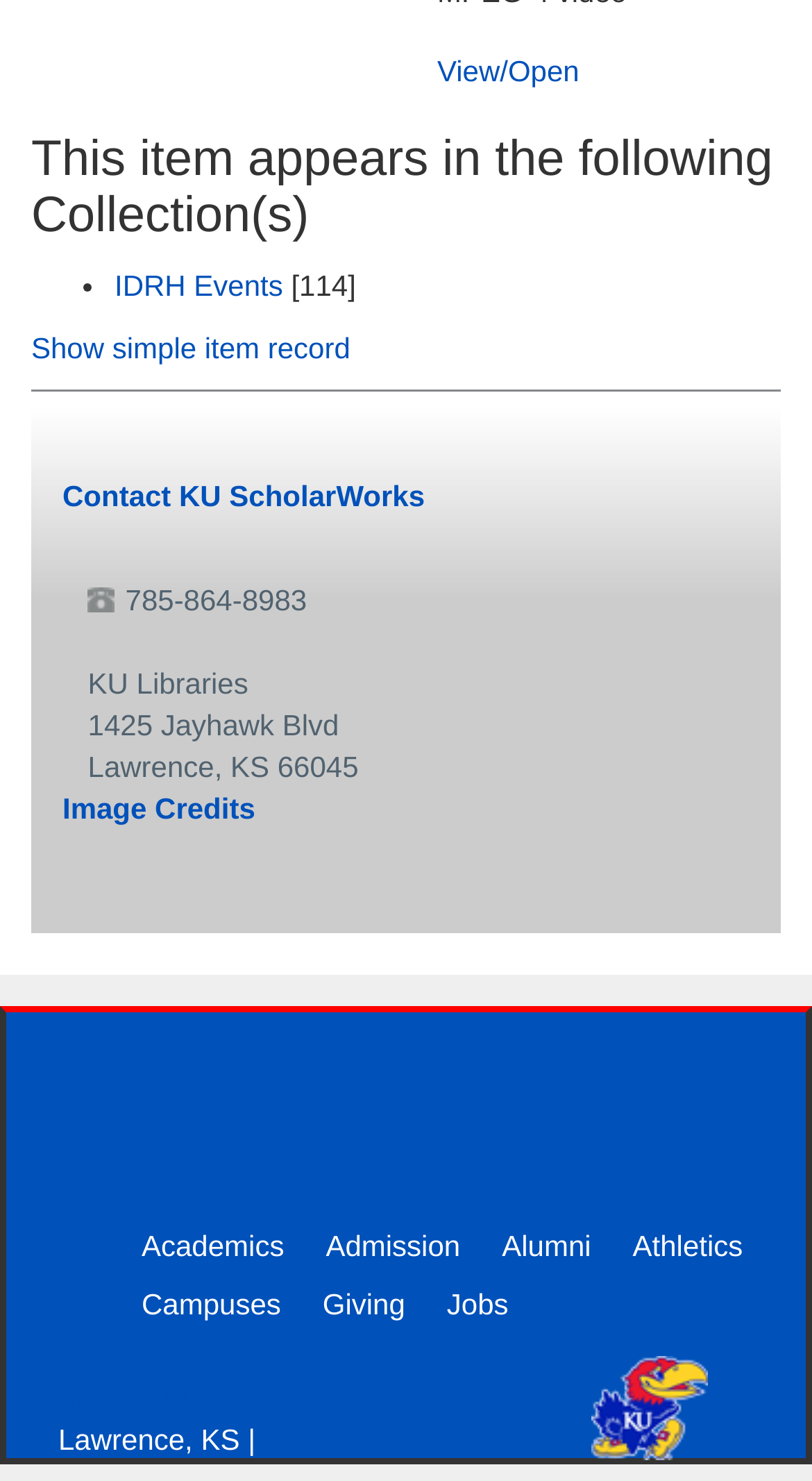What is the address of KU Libraries?
Give a one-word or short phrase answer based on the image.

1425 Jayhawk Blvd, Lawrence, KS 66045